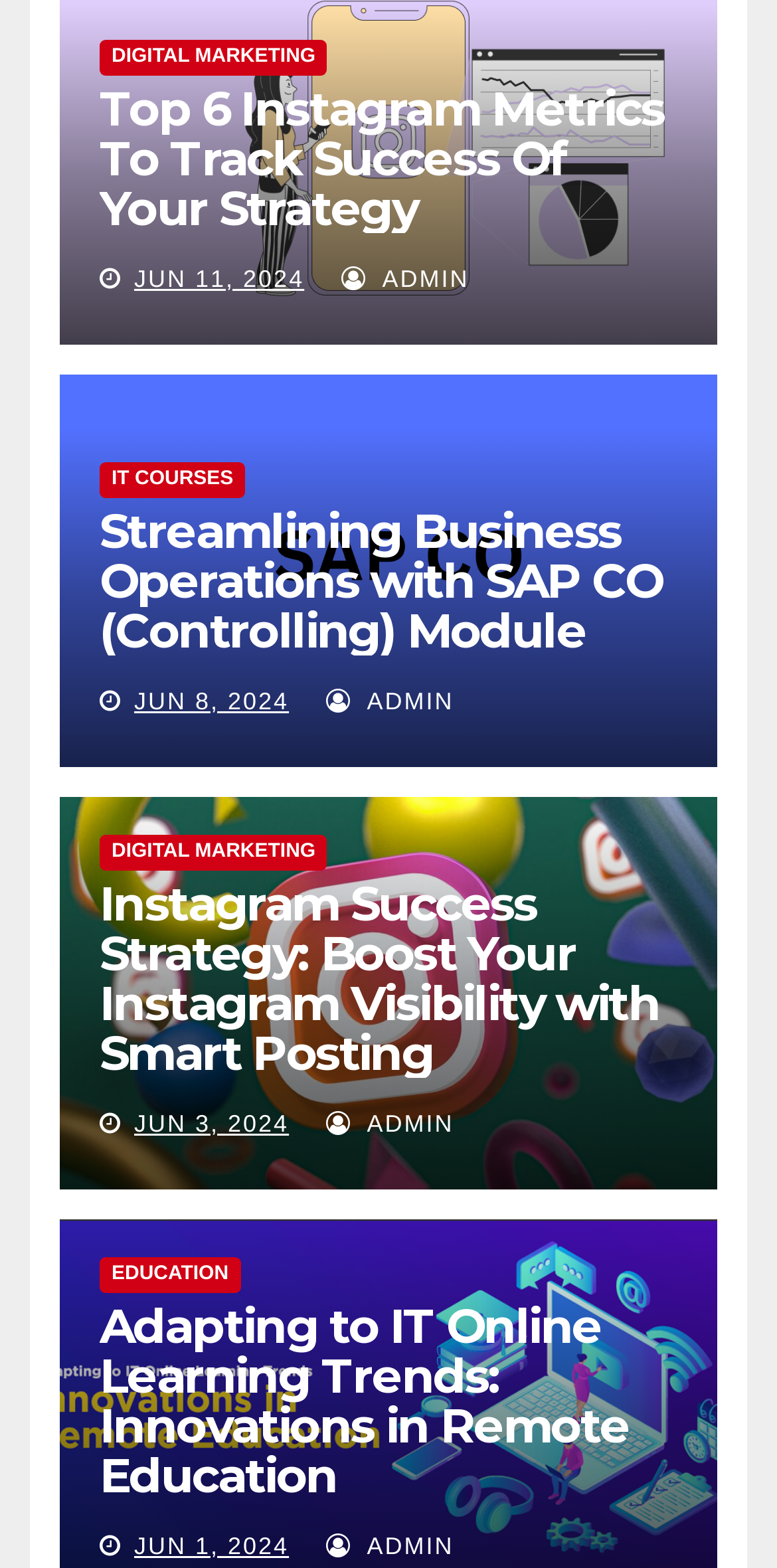Using the information shown in the image, answer the question with as much detail as possible: What is the topic of the last article?

The last article has a heading 'Adapting to IT Online Learning Trends: Innovations in Remote Education' and is categorized under the topic of EDUCATION as indicated by the link above the heading.